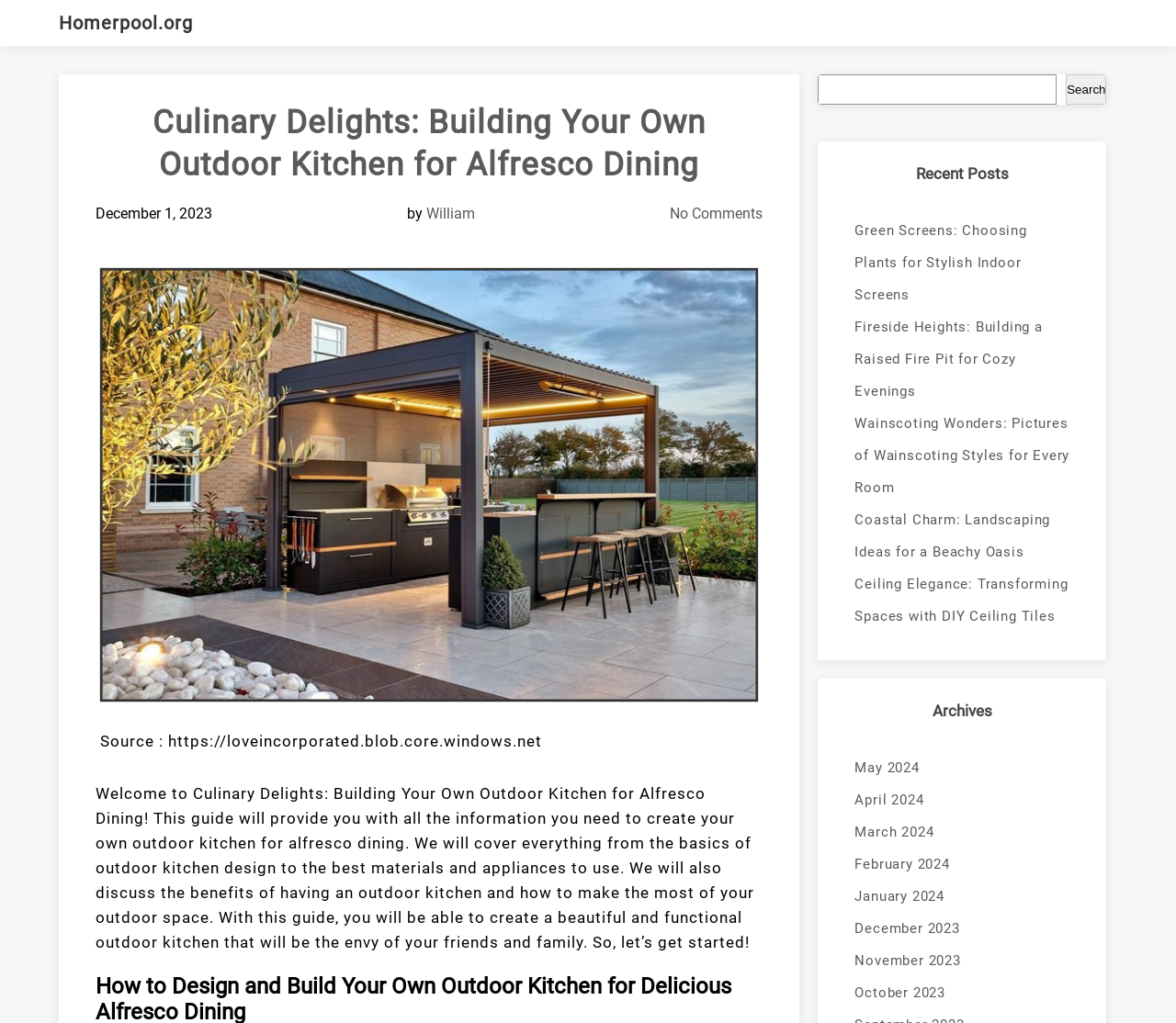Pinpoint the bounding box coordinates of the clickable area necessary to execute the following instruction: "Read the article by William". The coordinates should be given as four float numbers between 0 and 1, namely [left, top, right, bottom].

[0.363, 0.2, 0.404, 0.217]